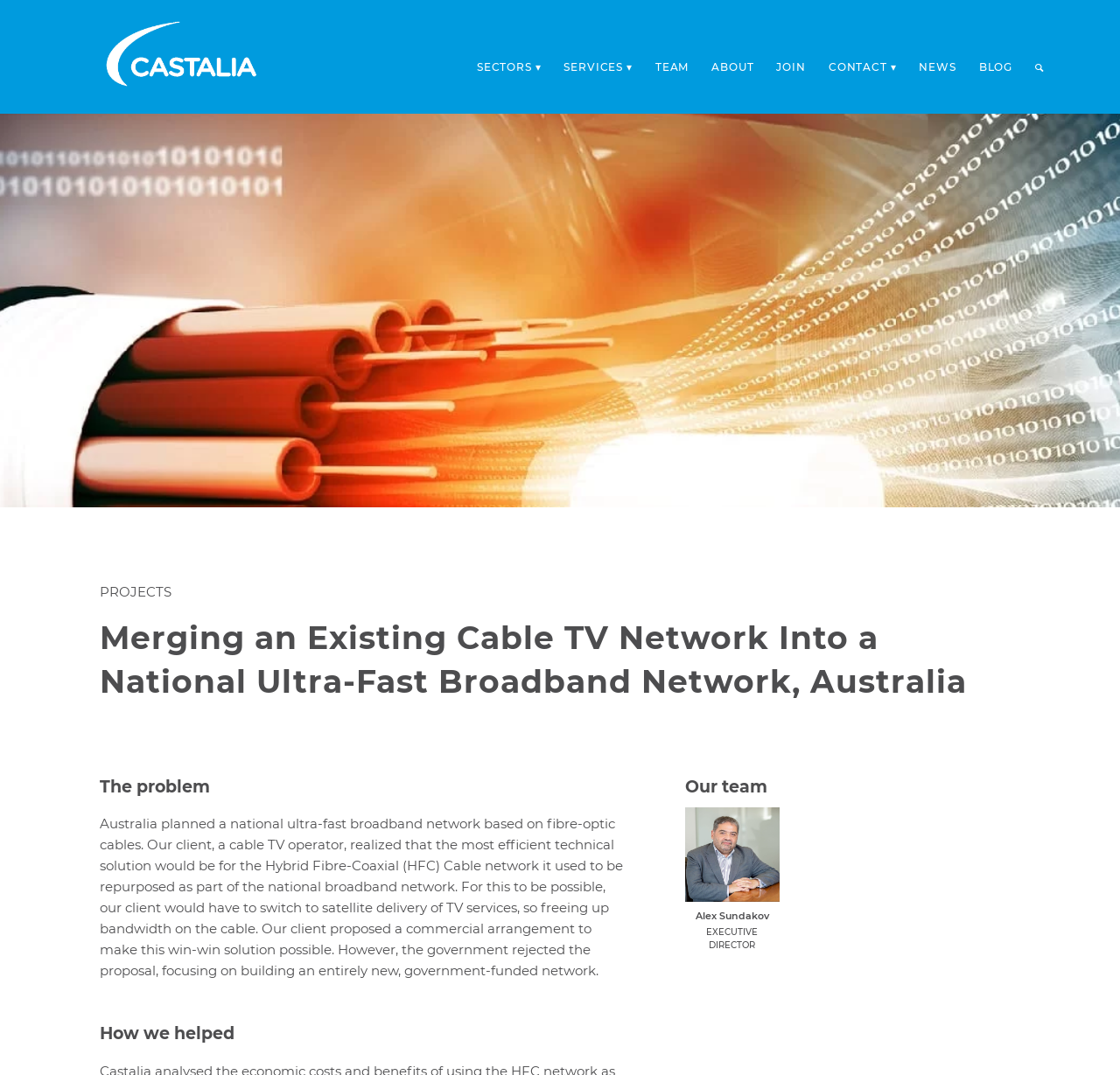Please mark the bounding box coordinates of the area that should be clicked to carry out the instruction: "Click on the Castalia logo".

[0.089, 0.0, 0.236, 0.106]